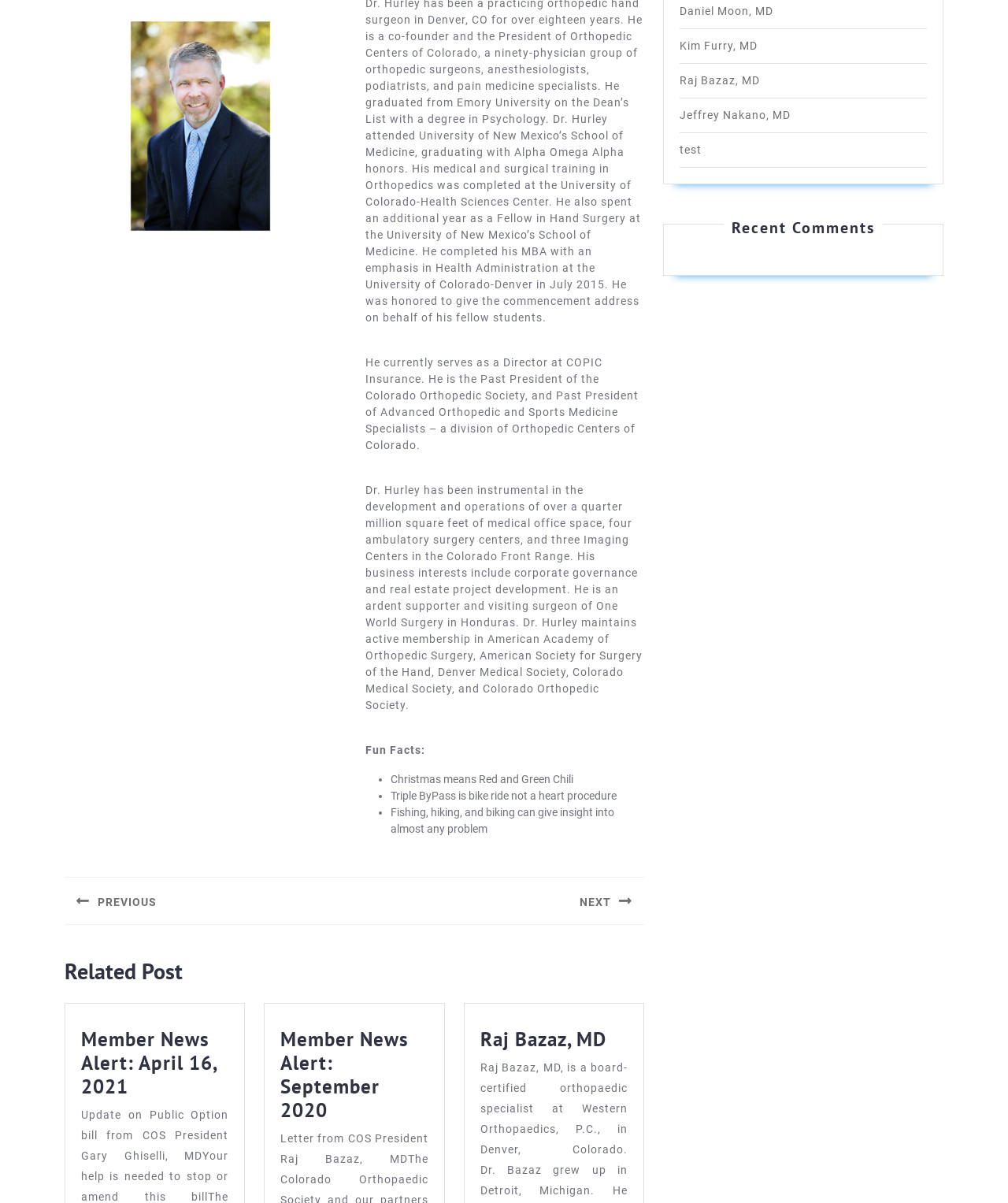Determine the bounding box coordinates for the UI element matching this description: "Daniel Moon, MD".

[0.674, 0.004, 0.767, 0.014]